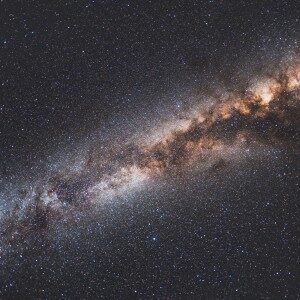Explain the image in a detailed and thorough manner.

This captivating image showcases the magnificent Milky Way galaxy, beautifully showcasing a band of stellar dust and gas scattered across a dark celestial canvas. The vibrancy of the galaxy is highlighted by numerous stars twinkling against the void of space, creating a sense of depth and wonder. The gentle gradient of color, ranging from bright whites to deeper, more muted tones, illustrates the complex interplay of light and shadow that characterizes our galaxy. This stunning cosmic view invites observers to contemplate the vastness of the universe and the beauty of the night sky, making it a perfect representation of the wonders awaiting those who explore the cosmos.